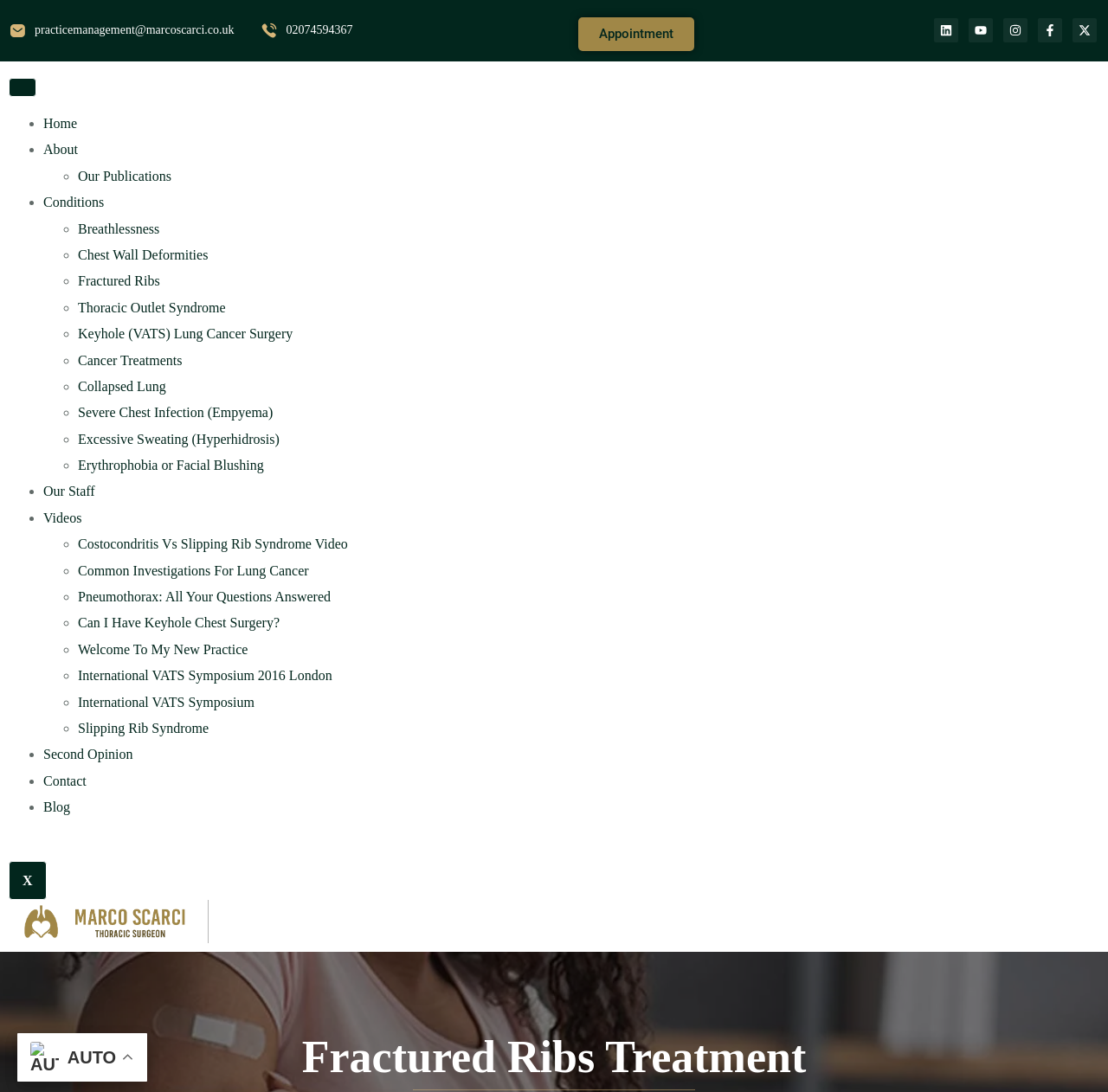Provide the bounding box coordinates of the HTML element described as: "Severe Chest Infection (Empyema)". The bounding box coordinates should be four float numbers between 0 and 1, i.e., [left, top, right, bottom].

[0.07, 0.371, 0.246, 0.385]